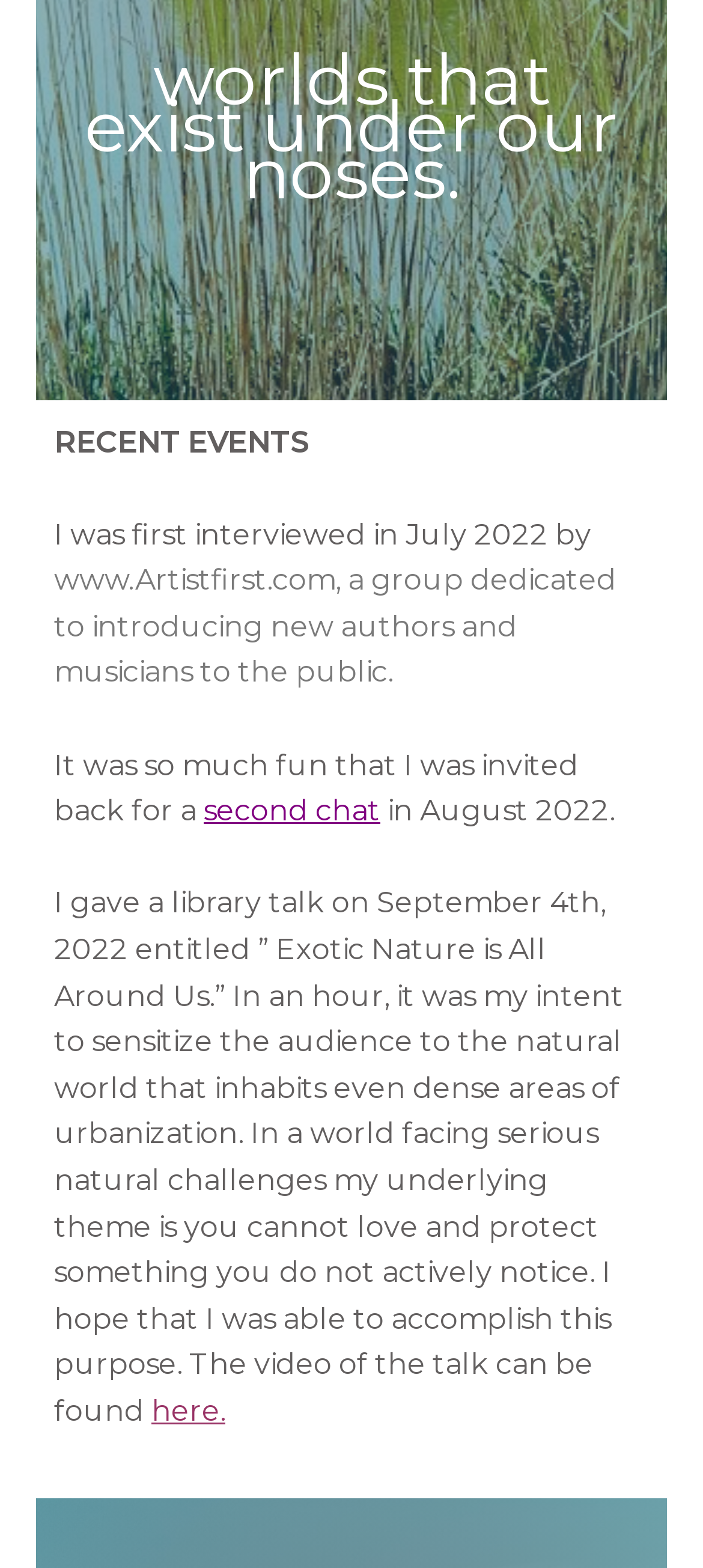Please specify the bounding box coordinates in the format (top-left x, top-left y, bottom-right x, bottom-right y), with all values as floating point numbers between 0 and 1. Identify the bounding box of the UI element described by: second chat

[0.29, 0.506, 0.541, 0.528]